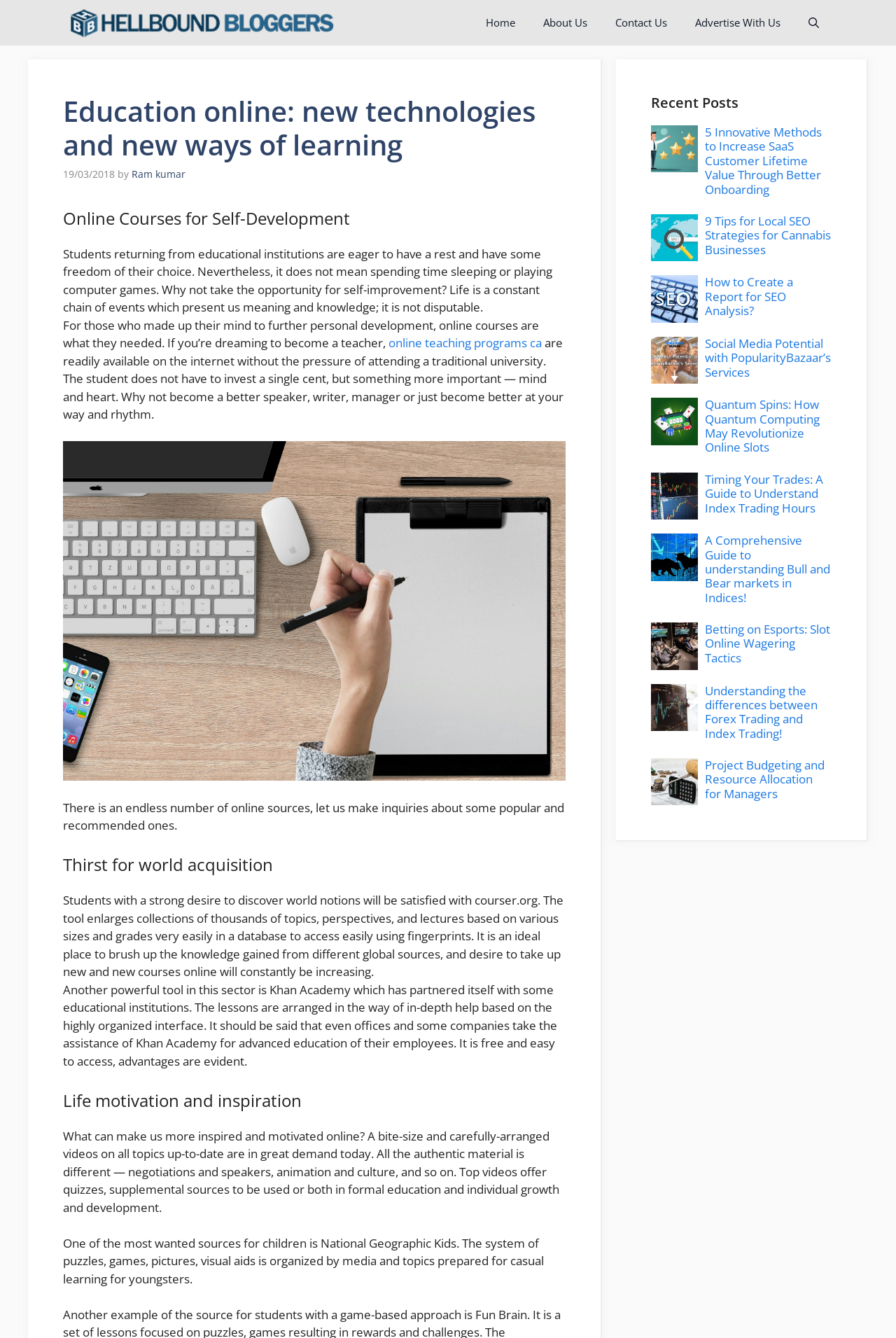Review the image closely and give a comprehensive answer to the question: What is the name of the academy that partners with educational institutions?

The webpage mentions Khan Academy as a powerful tool for online learning, which partners with educational institutions to provide advanced education to employees. Khan Academy is a well-known online platform that offers a wide range of courses and resources for learners.